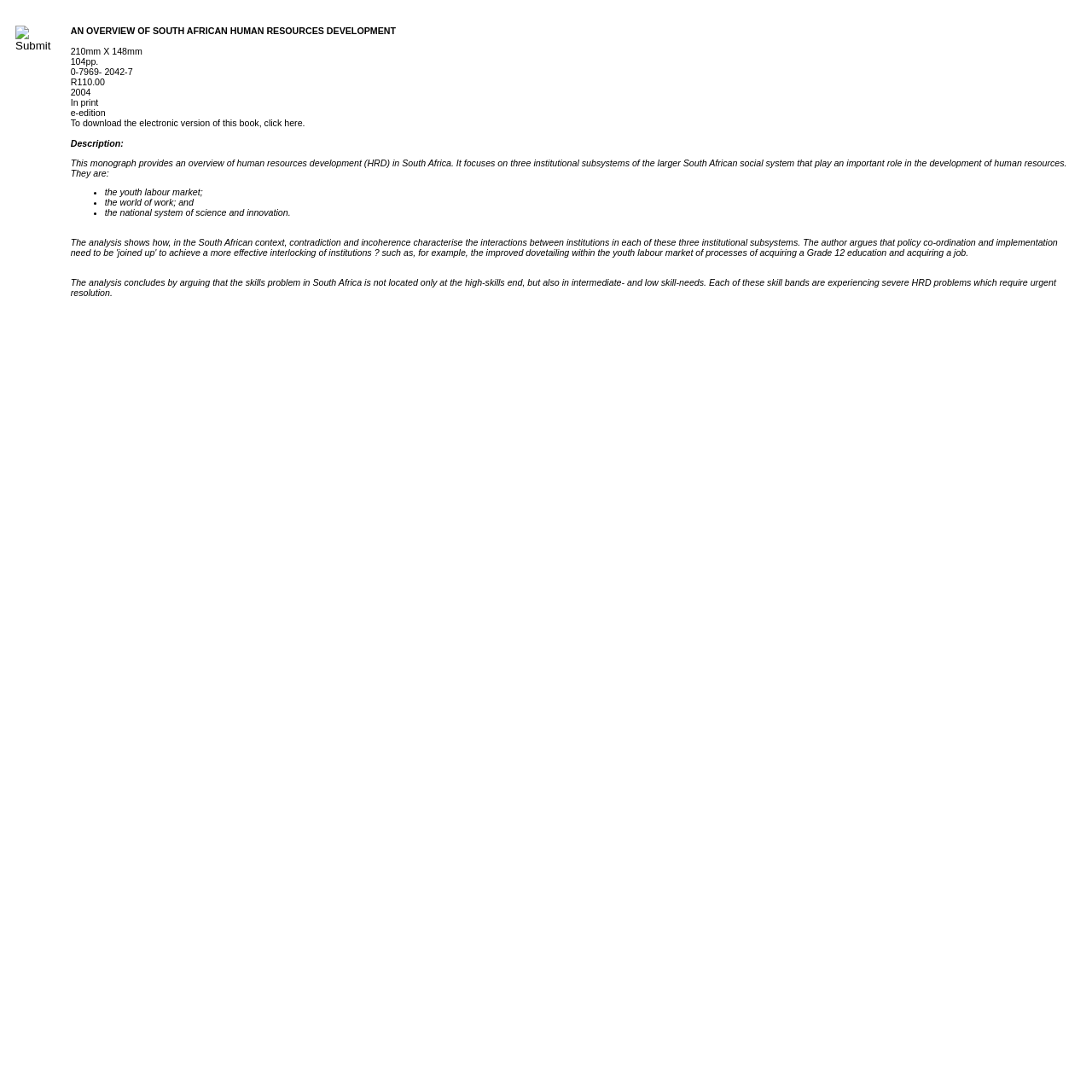What is the size of the book?
Provide a detailed answer to the question using information from the image.

I found the size of the book by looking at the text description of the book, where it says '210mm X 148mm' at the beginning of the description.